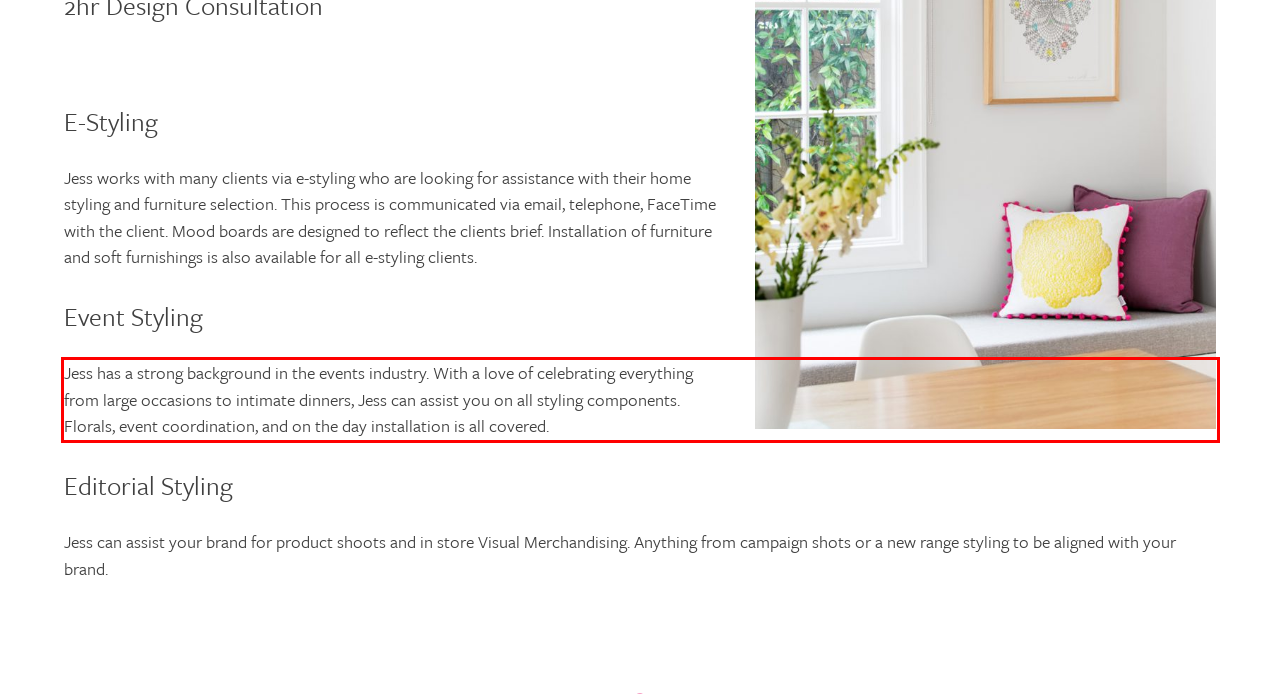Given a webpage screenshot, locate the red bounding box and extract the text content found inside it.

Jess has a strong background in the events industry. With a love of celebrating everything from large occasions to intimate dinners, Jess can assist you on all styling components. Florals, event coordination, and on the day installation is all covered.